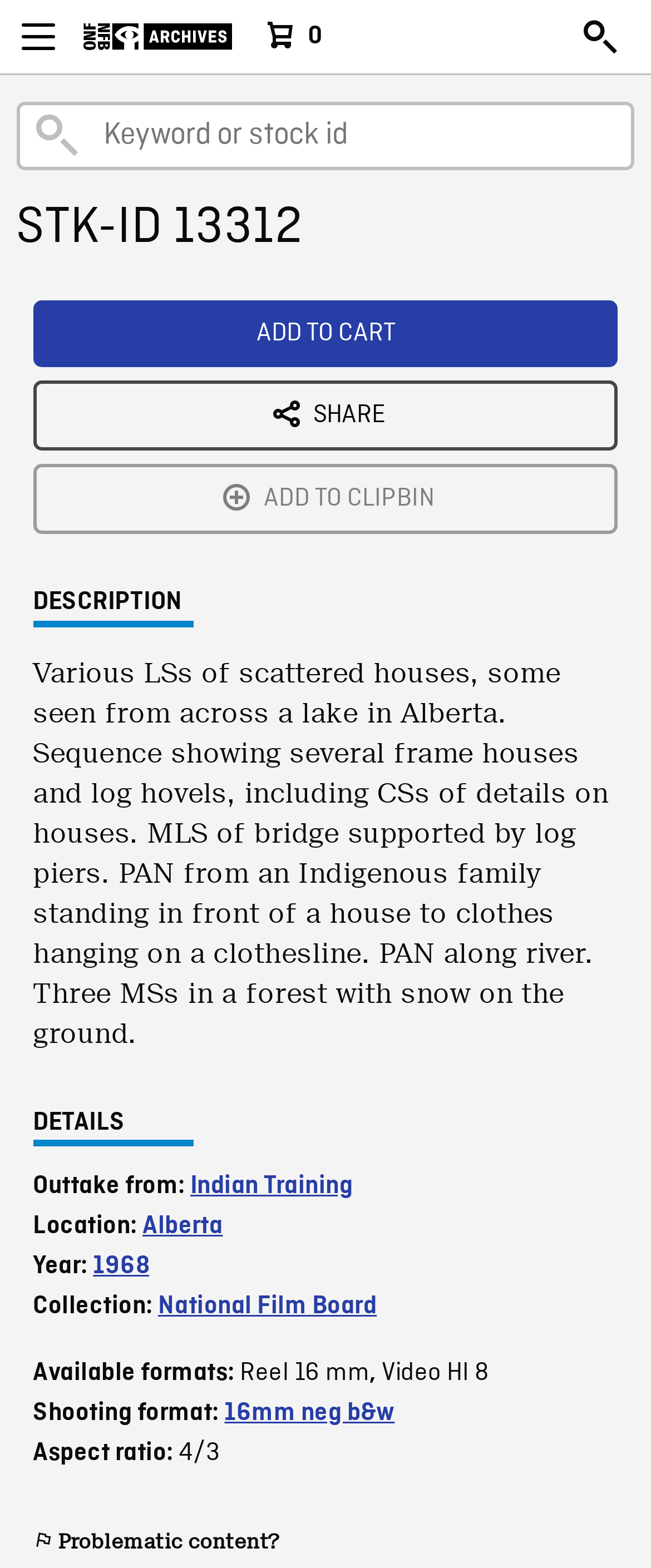Give a one-word or one-phrase response to the question:
What is the year of the film?

1968